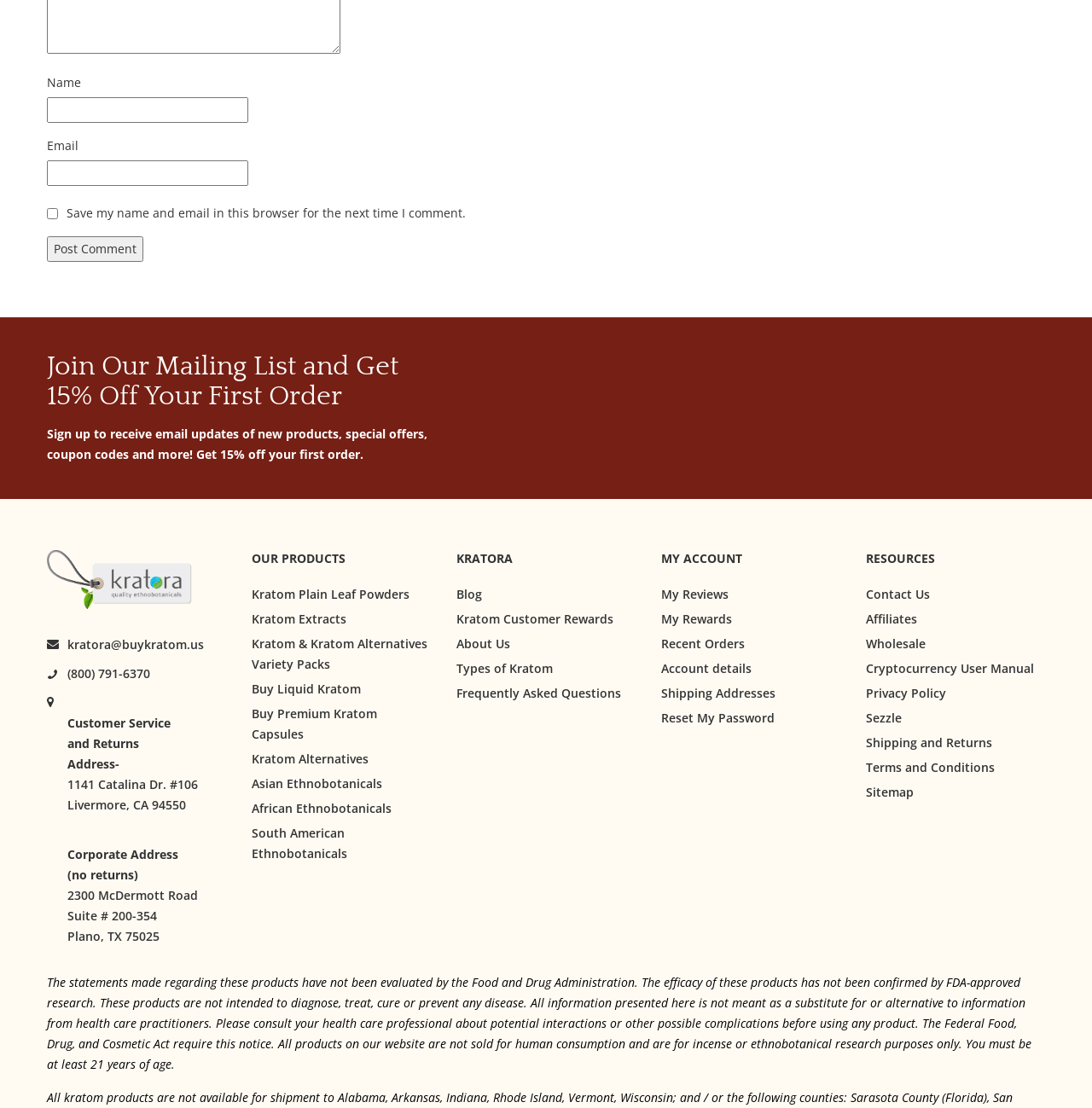Please answer the following question using a single word or phrase: 
What is the purpose of the mailing list?

Get 15% off first order